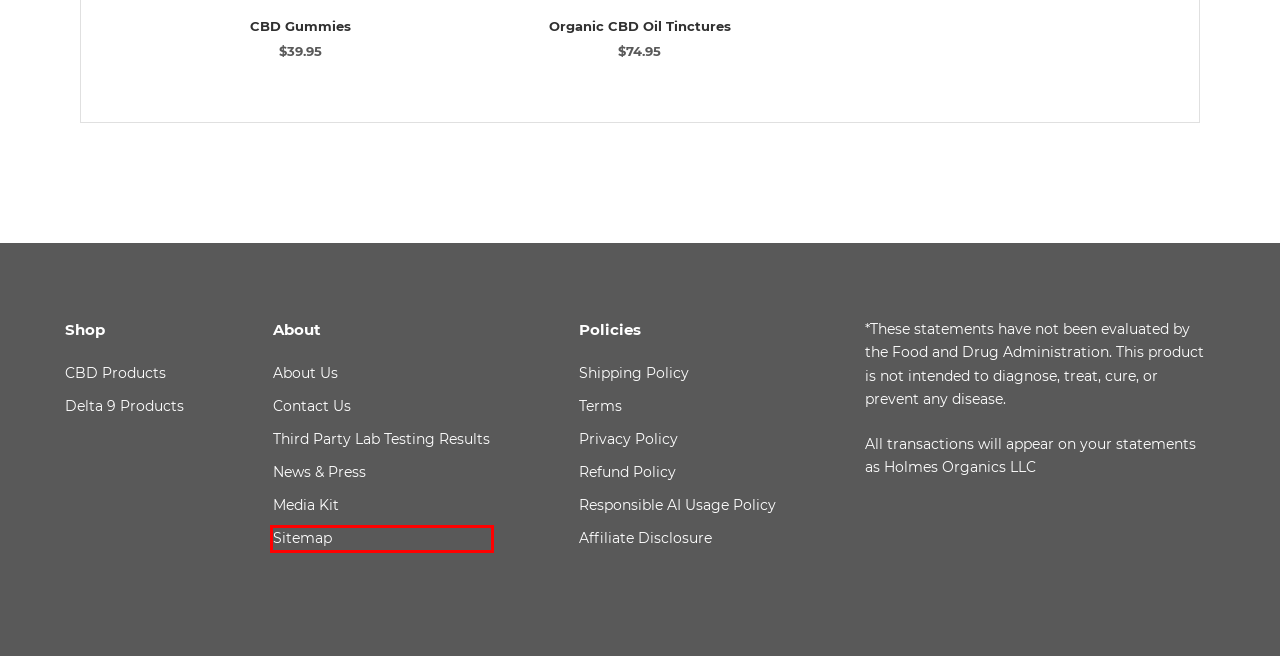Assess the screenshot of a webpage with a red bounding box and determine which webpage description most accurately matches the new page after clicking the element within the red box. Here are the options:
A. Channelwill: Trusted Shopify Experts for eCommerce Solutions
B. Holmes Organics
C. The Perfect Morning Routine | Holmes Organics CBD
D. The Top 3 Reasons CBD Isn’t Working For You | Holmes Organics
E. CBD Nighttime Routine – Holmes Organics
F. Notion – The all-in-one workspace for your notes, tasks, wikis, and databases.
G. The Best CBD Gummies for Wellness| Holmes Organics
H. Contact Us For Questions on our CBD & THC Products - Holmes Organics

B